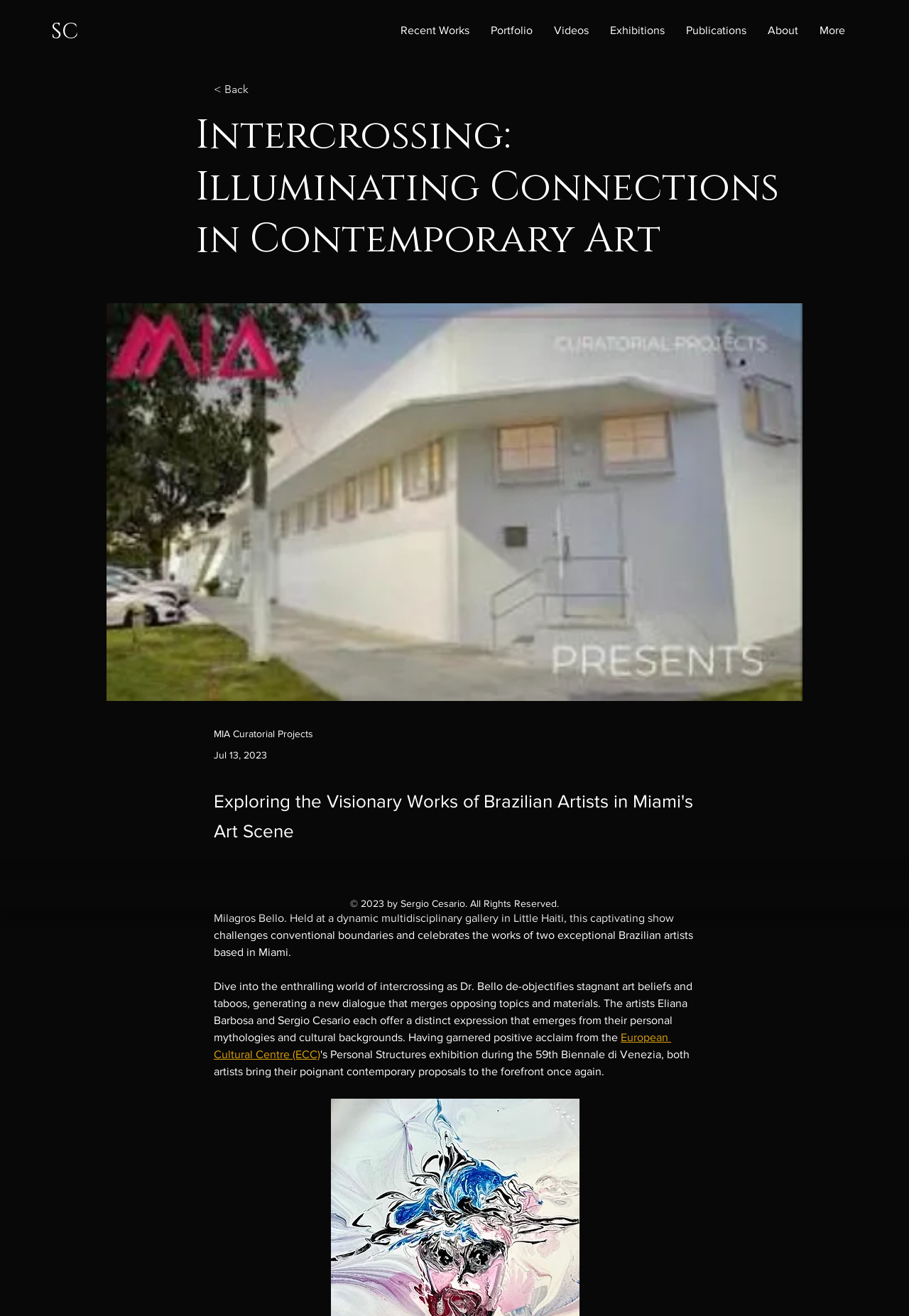Determine the bounding box coordinates of the region I should click to achieve the following instruction: "Visit exhibitions". Ensure the bounding box coordinates are four float numbers between 0 and 1, i.e., [left, top, right, bottom].

[0.659, 0.013, 0.743, 0.033]